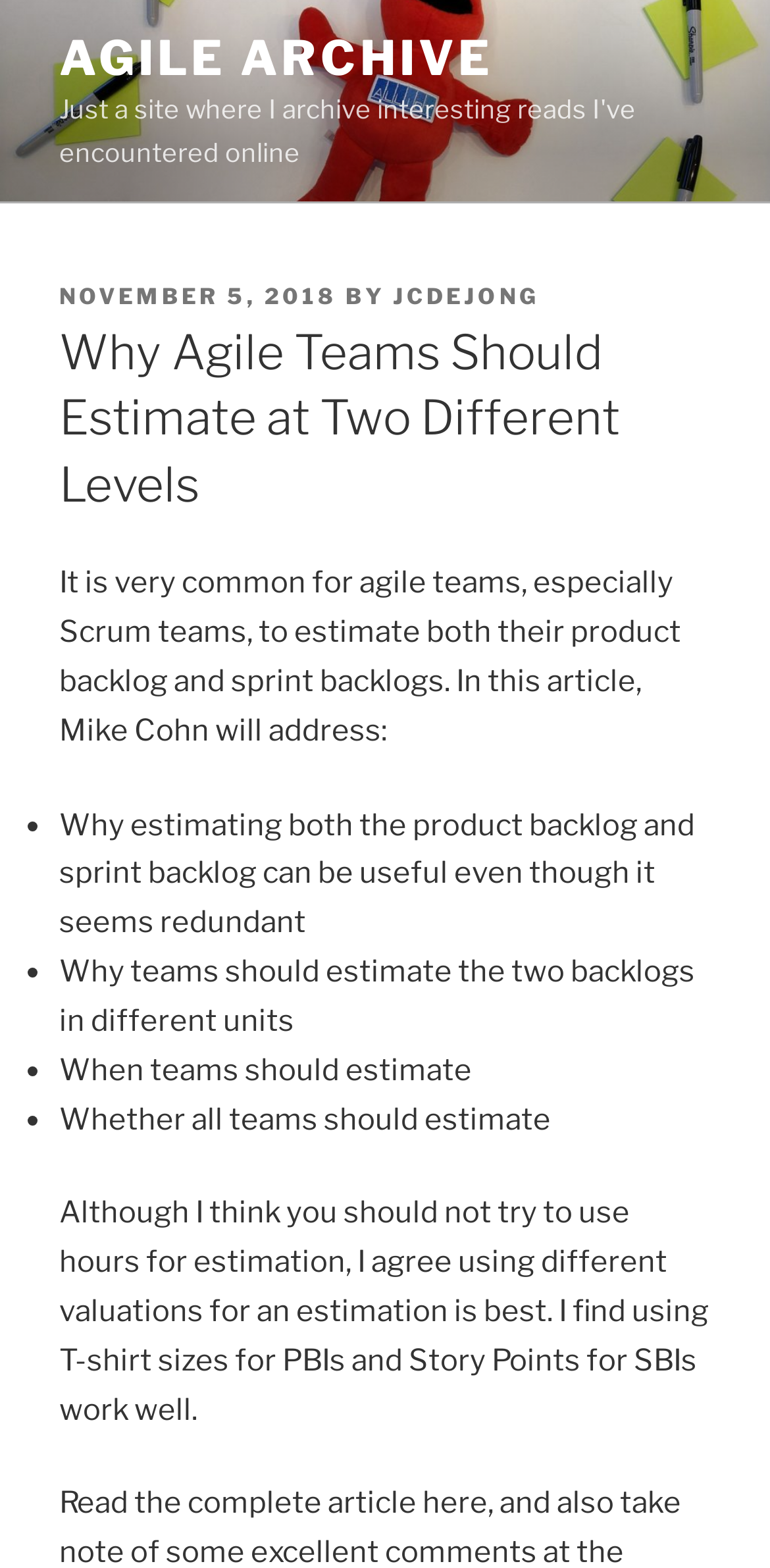Carefully examine the image and provide an in-depth answer to the question: Who is the author of the post?

I found the author's name by looking at the link 'JCDEJONG' which is located next to the 'BY' text.